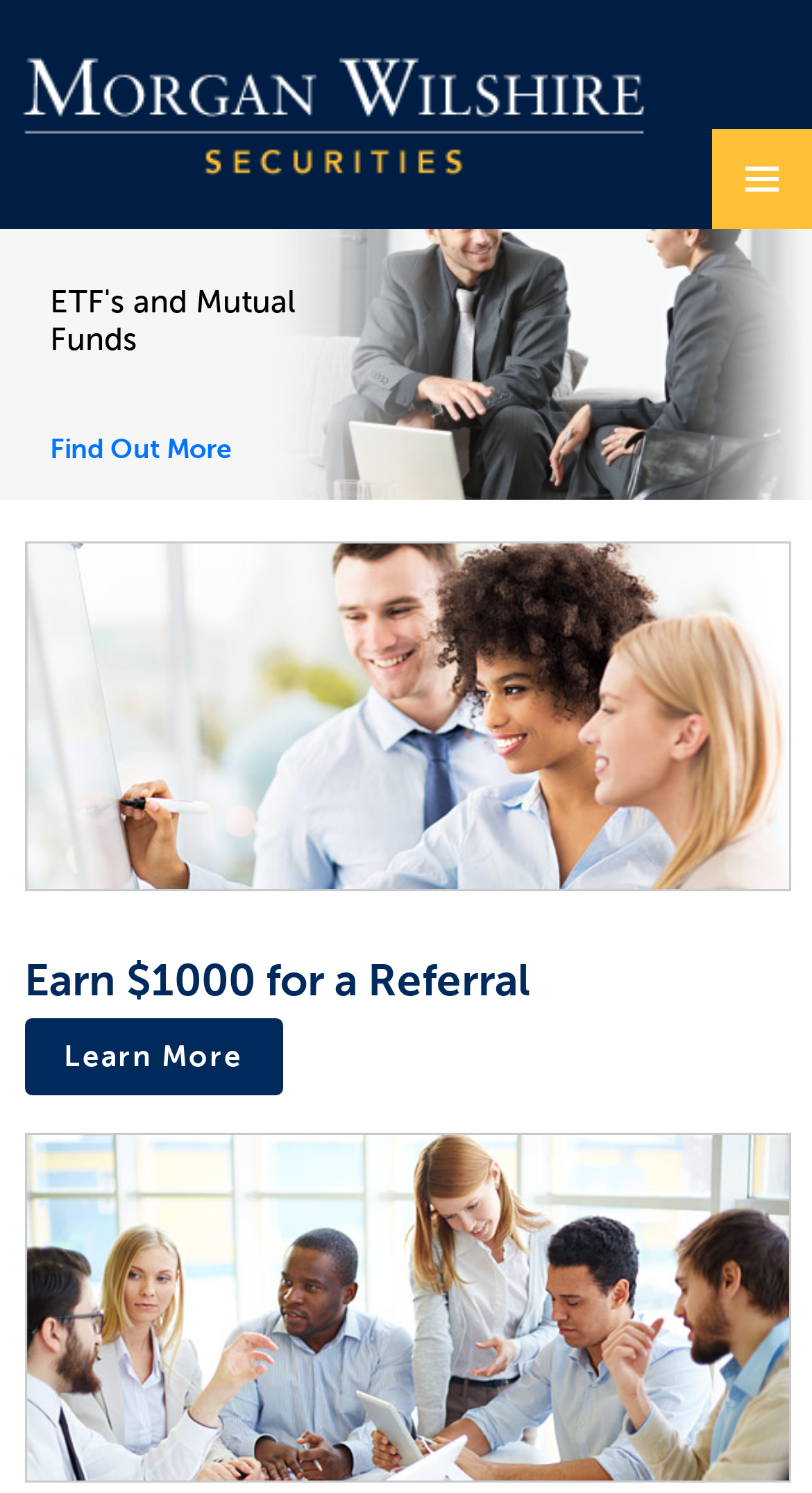How many main sections are there on the webpage?
Answer with a single word or short phrase according to what you see in the image.

3